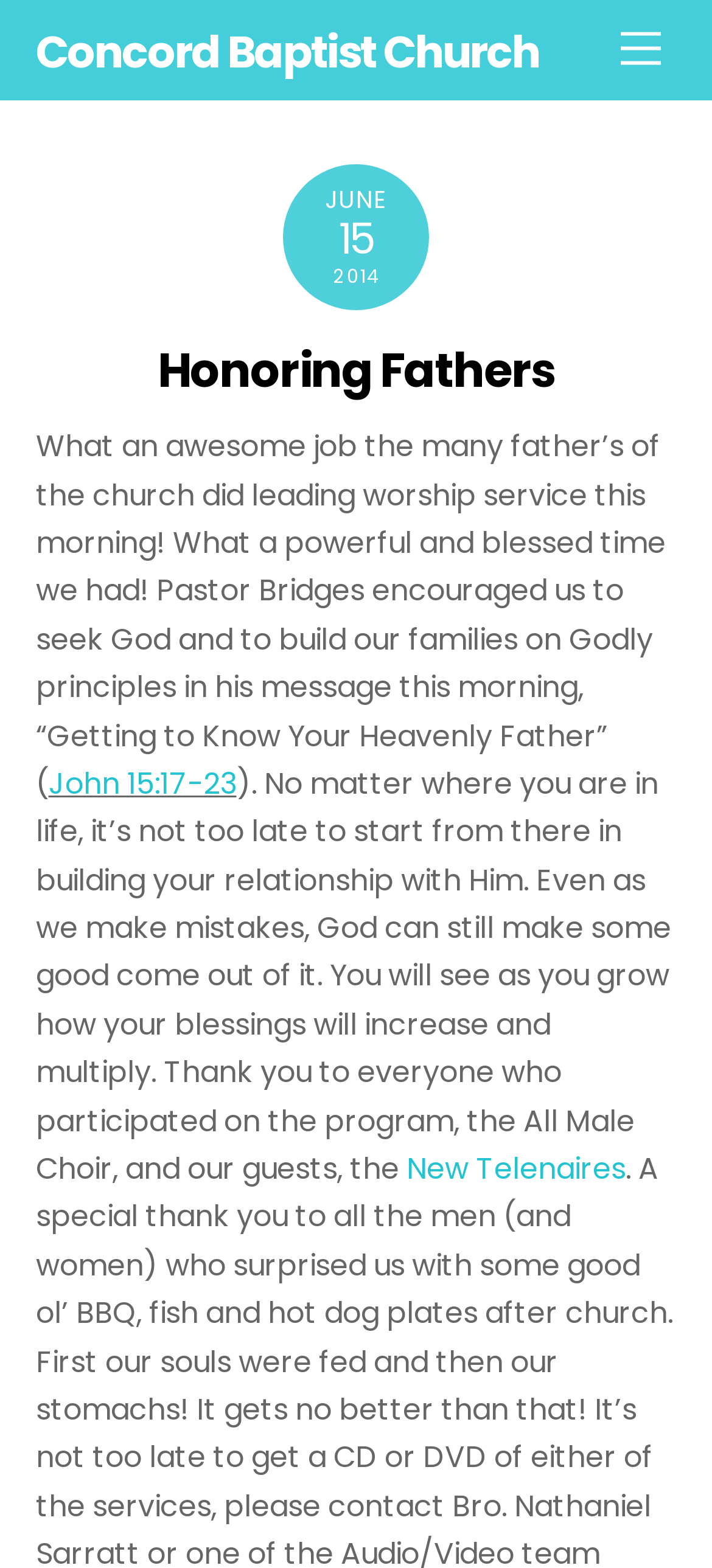Please determine the bounding box coordinates for the UI element described here. Use the format (top-left x, top-left y, bottom-right x, bottom-right y) with values bounded between 0 and 1: Honoring Fathers

[0.221, 0.215, 0.779, 0.257]